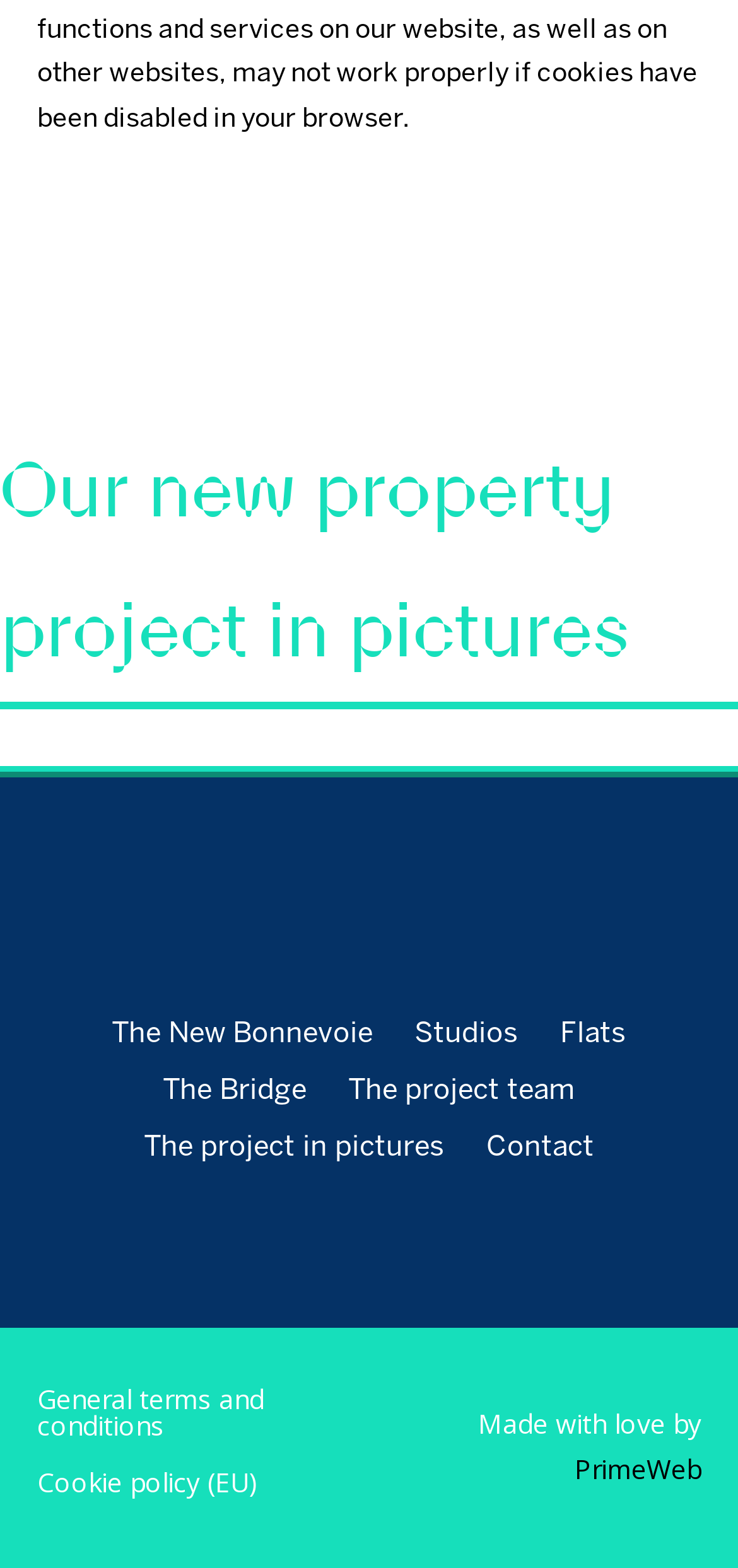Please respond to the question using a single word or phrase:
What is the theme of the project in pictures?

The project